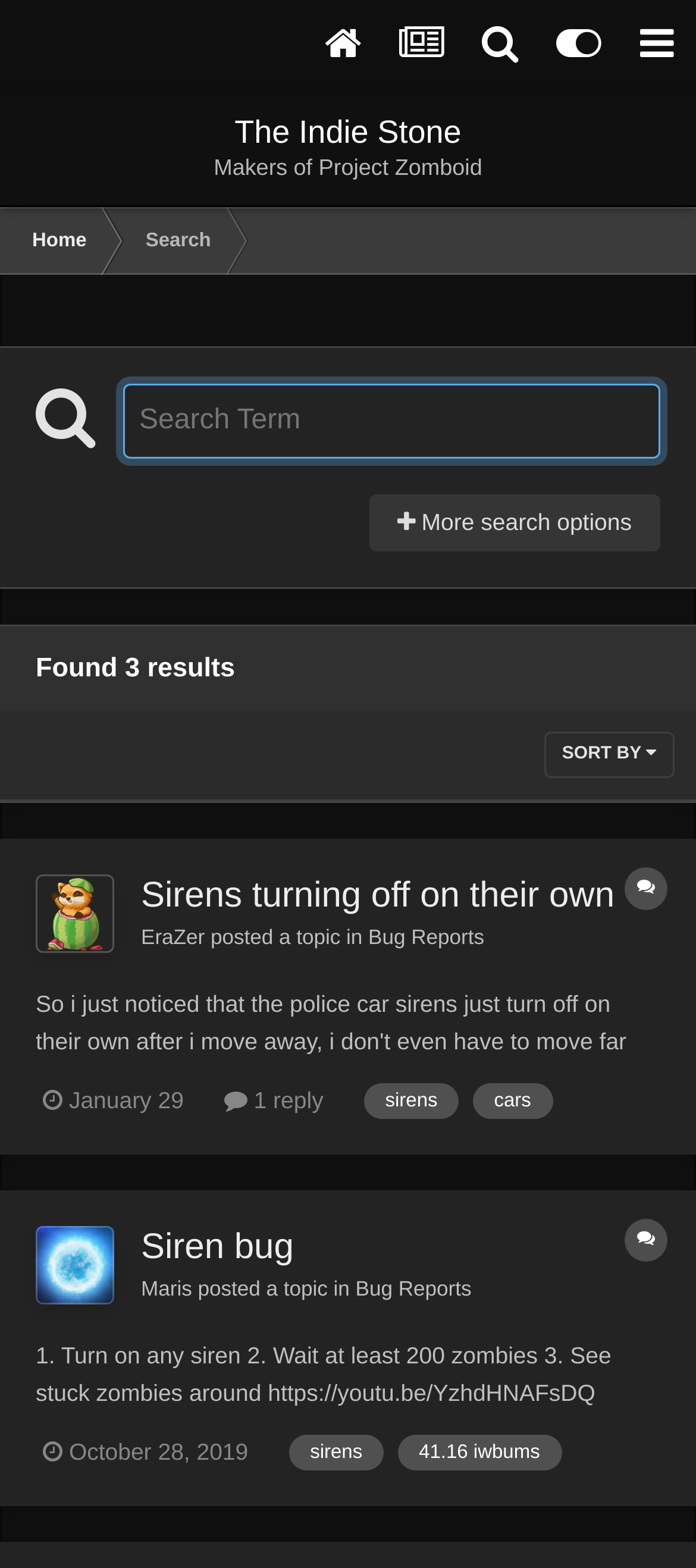Specify the bounding box coordinates for the region that must be clicked to perform the given instruction: "View the profile of EraZer".

[0.051, 0.558, 0.164, 0.608]